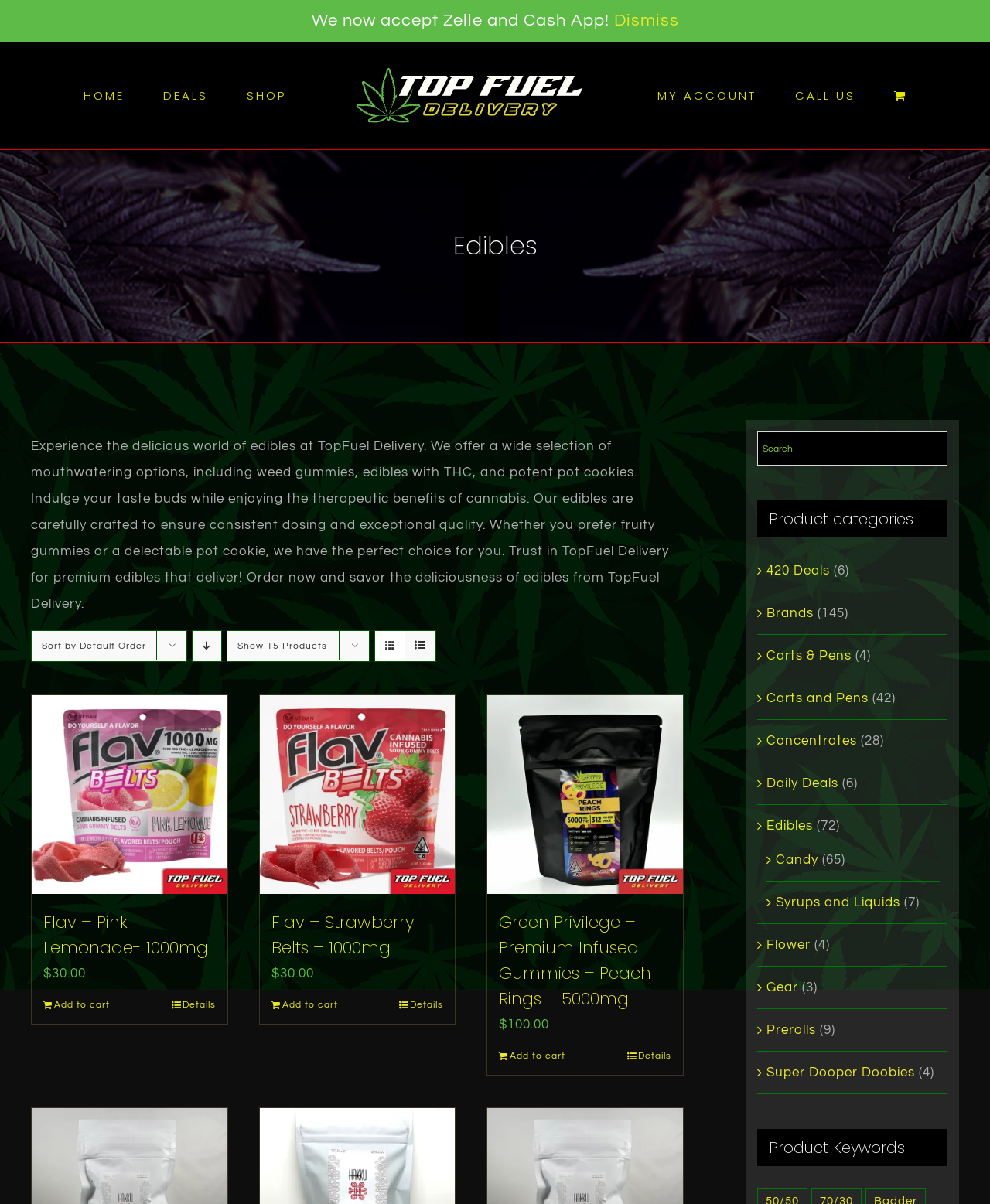Find the bounding box coordinates for the element described here: "Flav – Pink Lemonade- 1000mg".

[0.044, 0.756, 0.21, 0.797]